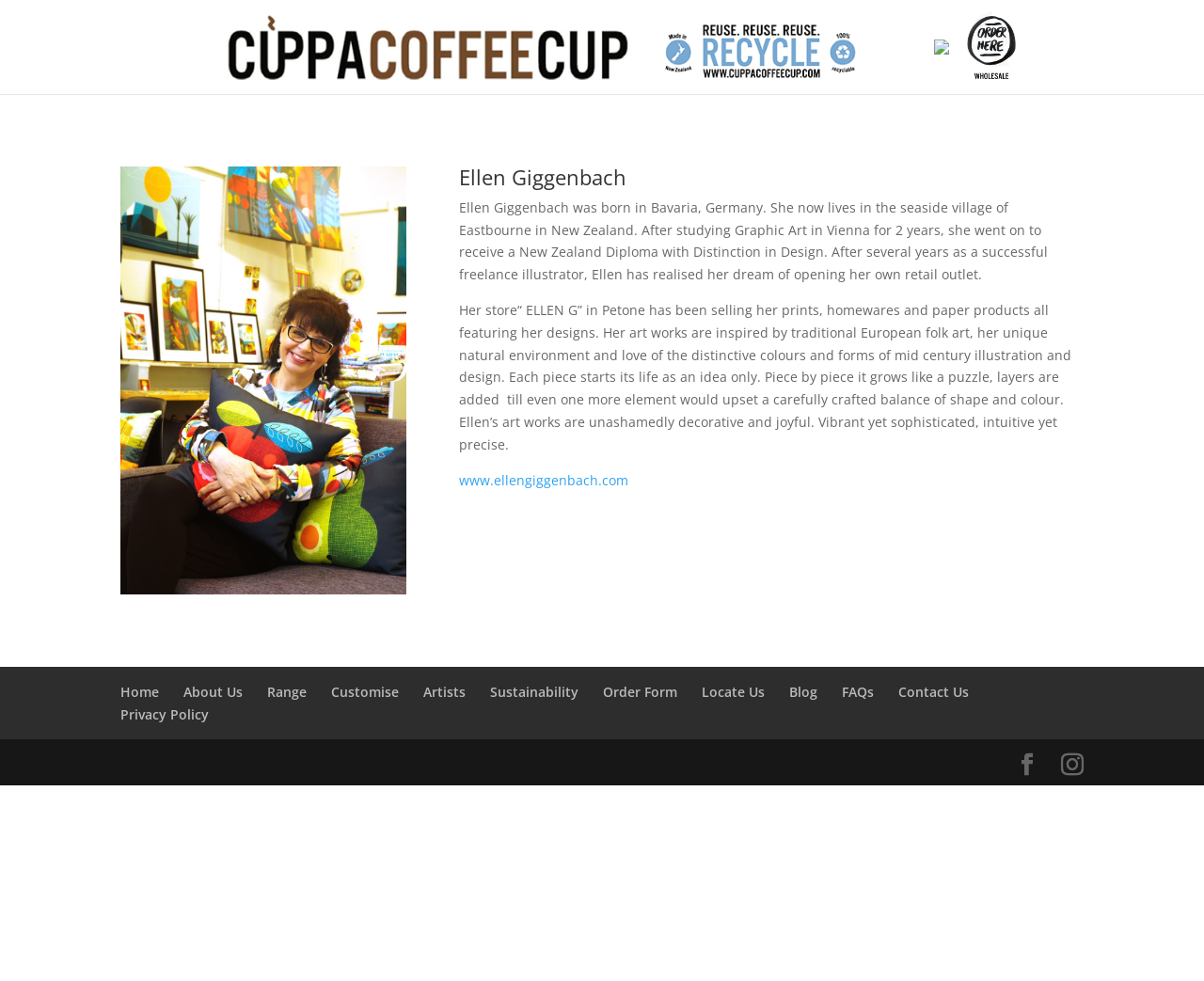Identify the bounding box of the UI element that matches this description: "Locate Us".

[0.583, 0.696, 0.635, 0.714]